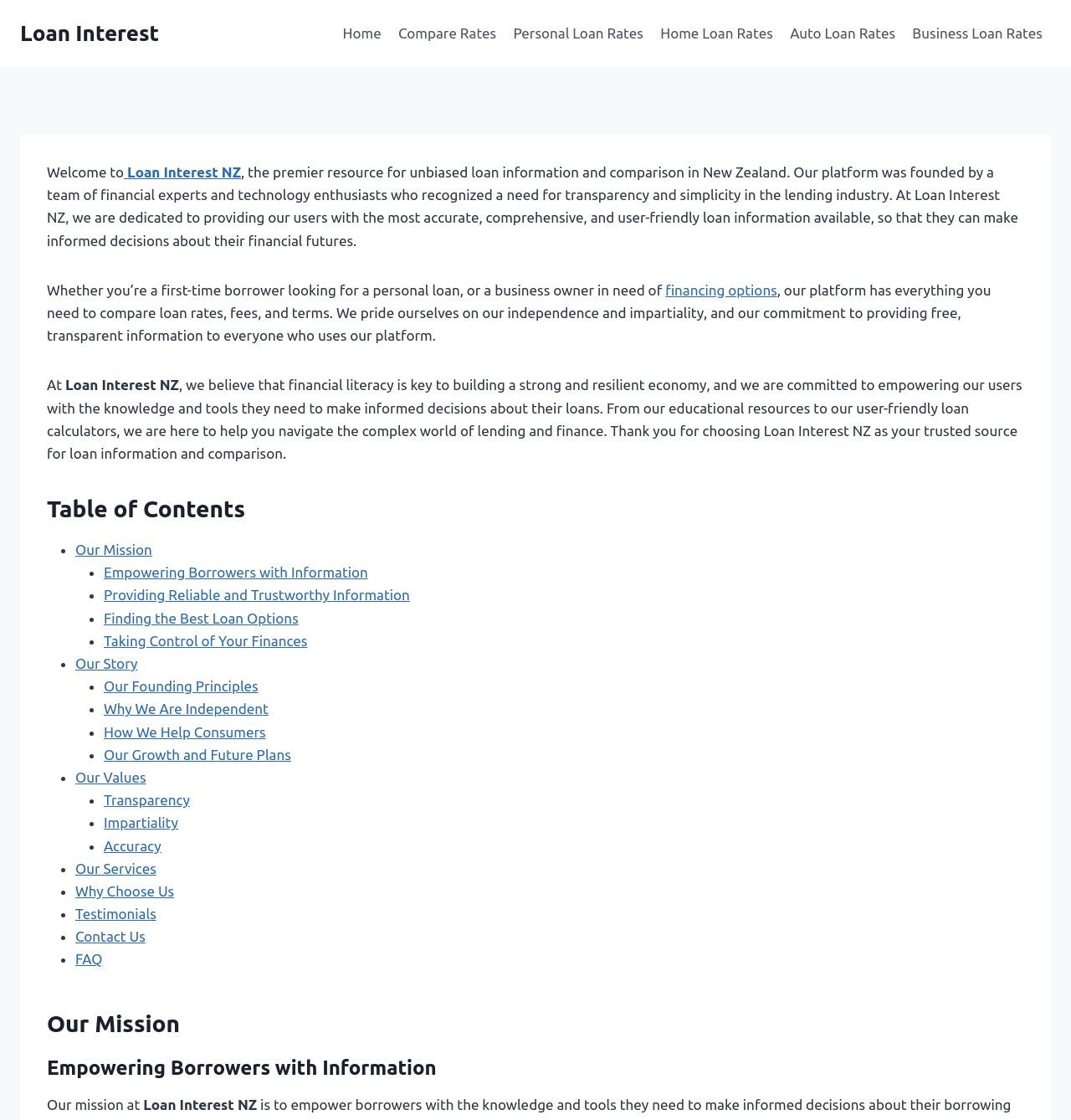Provide an in-depth description of the elements and layout of the webpage.

The webpage is about Loan Interest NZ, a platform that provides unbiased loan information and comparison in New Zealand. At the top, there is a navigation bar with links to different sections of the website, including "Home", "Compare Rates", "Personal Loan Rates", "Home Loan Rates", "Auto Loan Rates", and "Business Loan Rates". 

Below the navigation bar, there is a brief introduction to Loan Interest NZ, stating that it is a premier resource for unbiased loan information and comparison in New Zealand. The platform was founded by a team of financial experts and technology enthusiasts who recognized a need for transparency and simplicity in the lending industry.

The main content of the webpage is divided into several sections. The first section describes the purpose of Loan Interest NZ, which is to provide users with accurate, comprehensive, and user-friendly loan information so that they can make informed decisions about their financial futures. 

The next section is a table of contents, which lists various topics related to Loan Interest NZ's mission and values. These topics include "Our Mission", "Empowering Borrowers with Information", "Providing Reliable and Trustworthy Information", "Finding the Best Loan Options", "Taking Control of Your Finances", "Our Story", "Our Founding Principles", "Why We Are Independent", "How We Help Consumers", "Our Growth and Future Plans", "Our Values", "Transparency", "Impartiality", "Accuracy", "Our Services", "Why Choose Us", "Testimonials", "Contact Us", and "FAQ". 

Each of these topics is a link that likely leads to a separate webpage with more detailed information. The webpage also has several headings, including "Our Mission", "Empowering Borrowers with Information", and others, which suggest that the webpage provides an overview of Loan Interest NZ's goals and values.